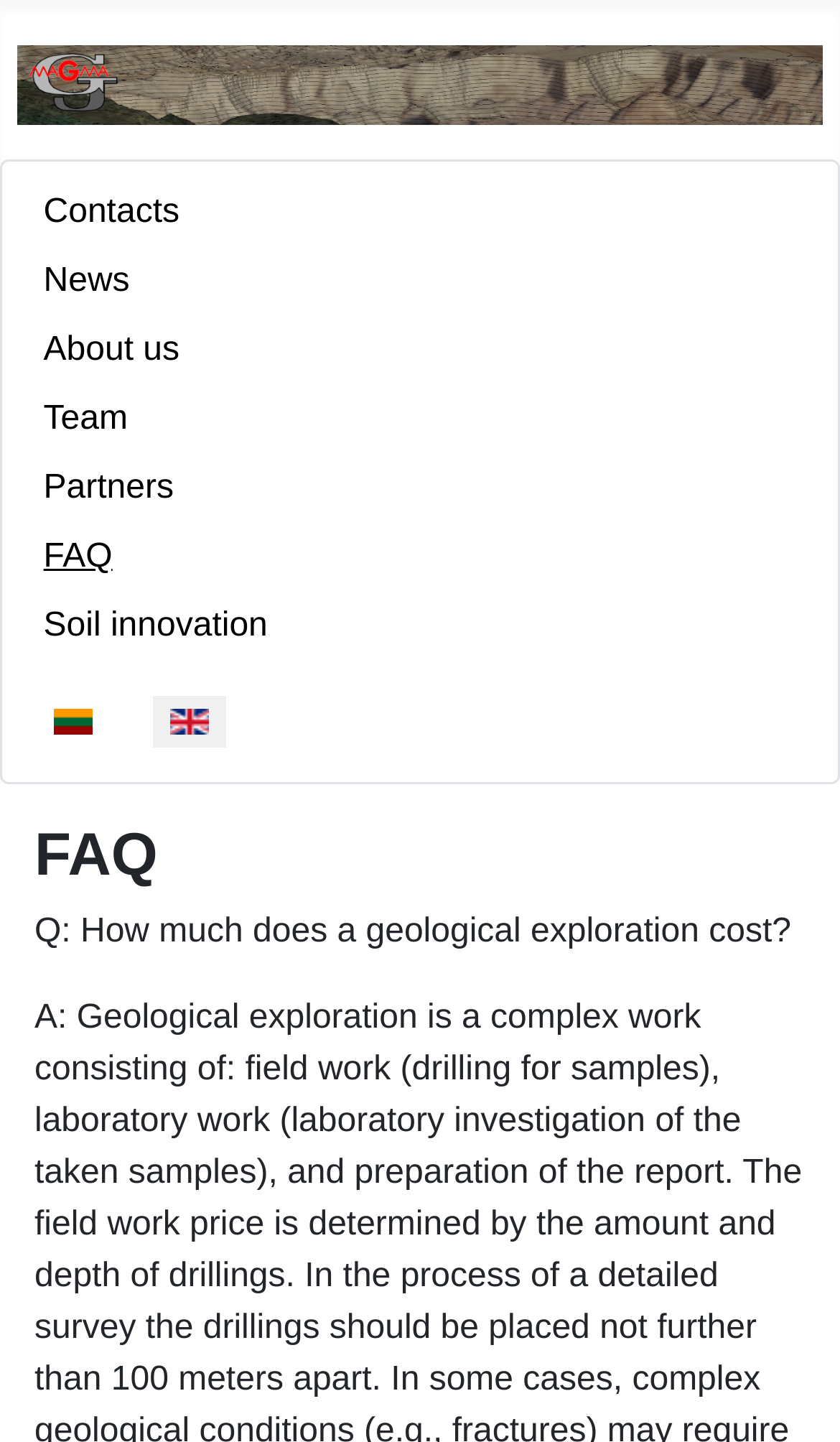Determine the bounding box for the UI element as described: "武内清（教育社会学）研究室". The coordinates should be represented as four float numbers between 0 and 1, formatted as [left, top, right, bottom].

None